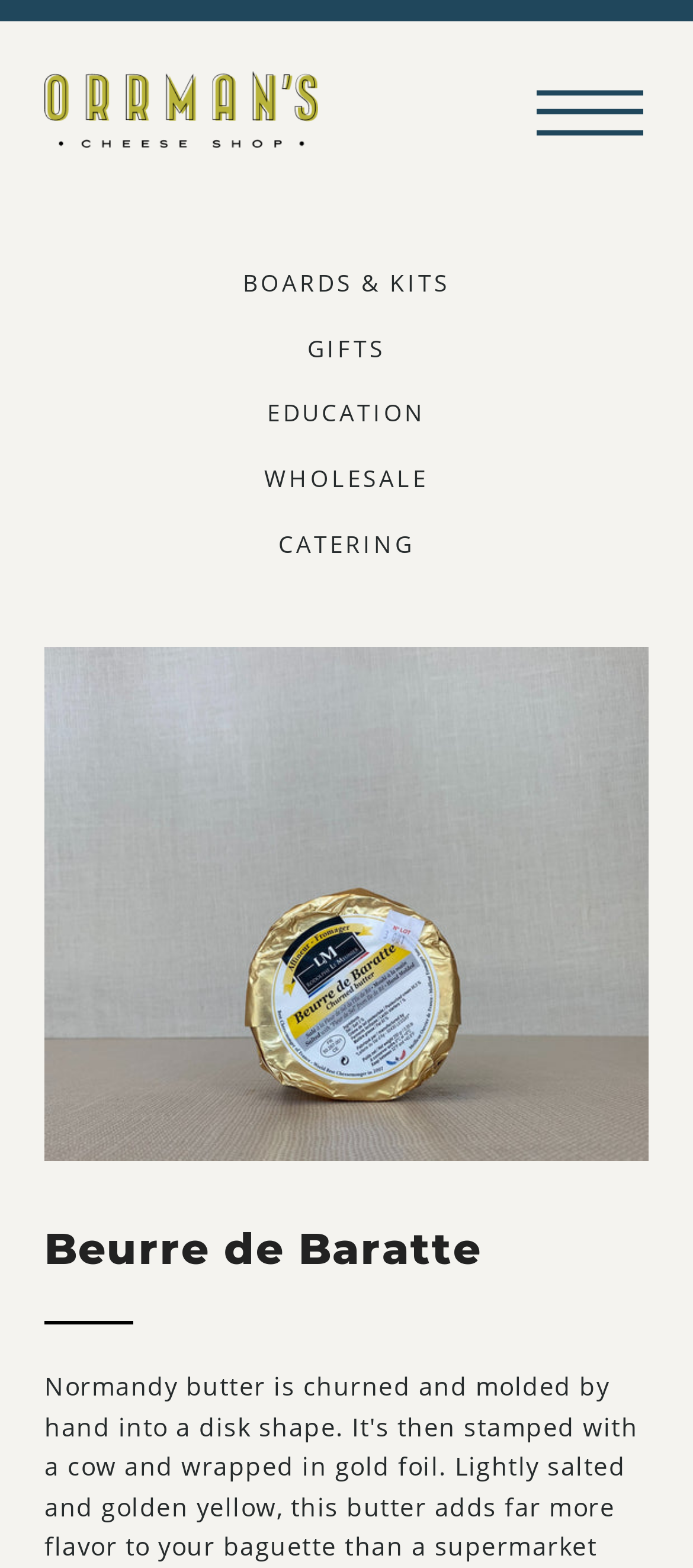What is the name of the product being featured?
Using the image, provide a concise answer in one word or a short phrase.

Beurre de Baratte